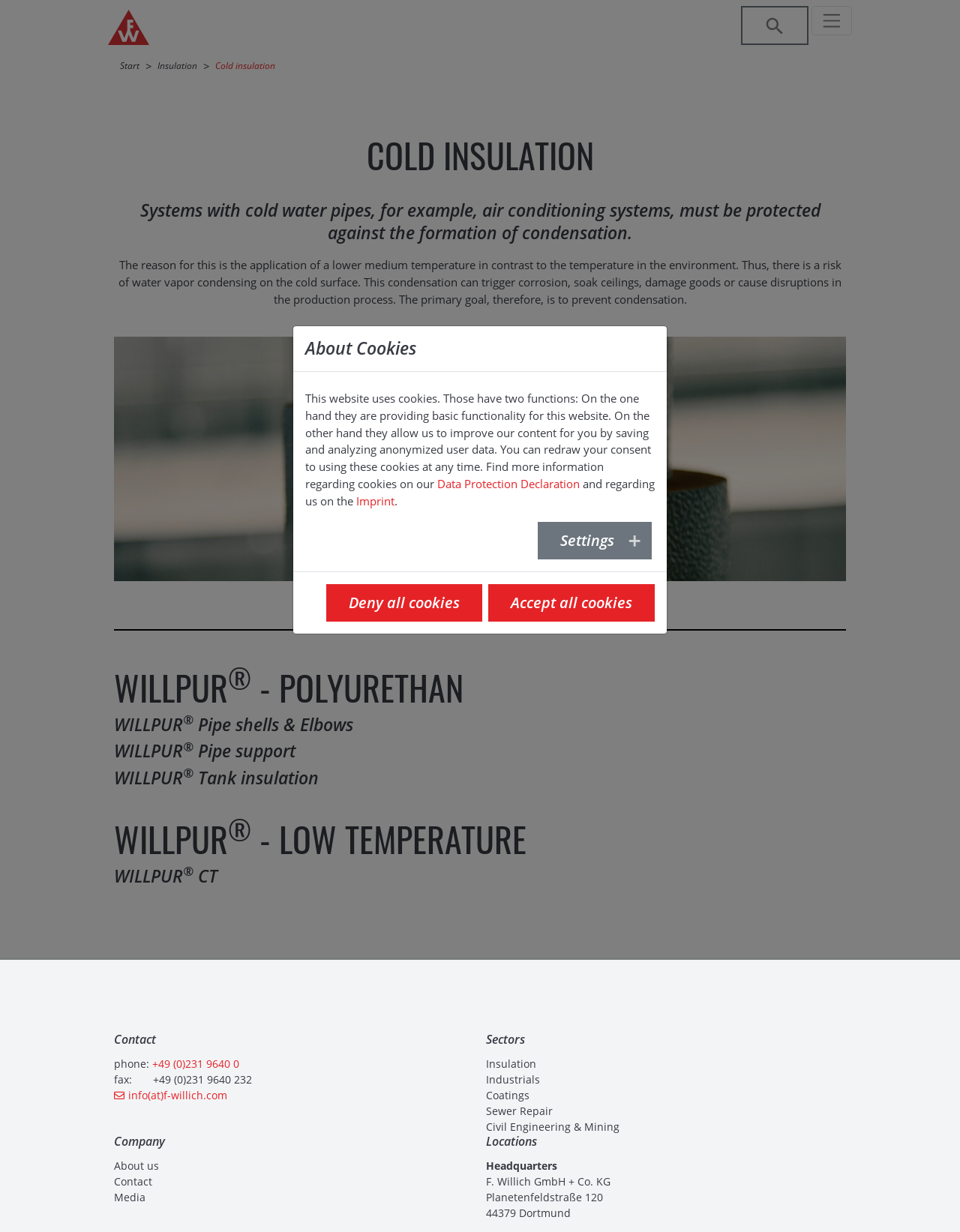Determine the bounding box coordinates of the clickable region to follow the instruction: "Click on the 'Start' link".

[0.125, 0.048, 0.145, 0.062]